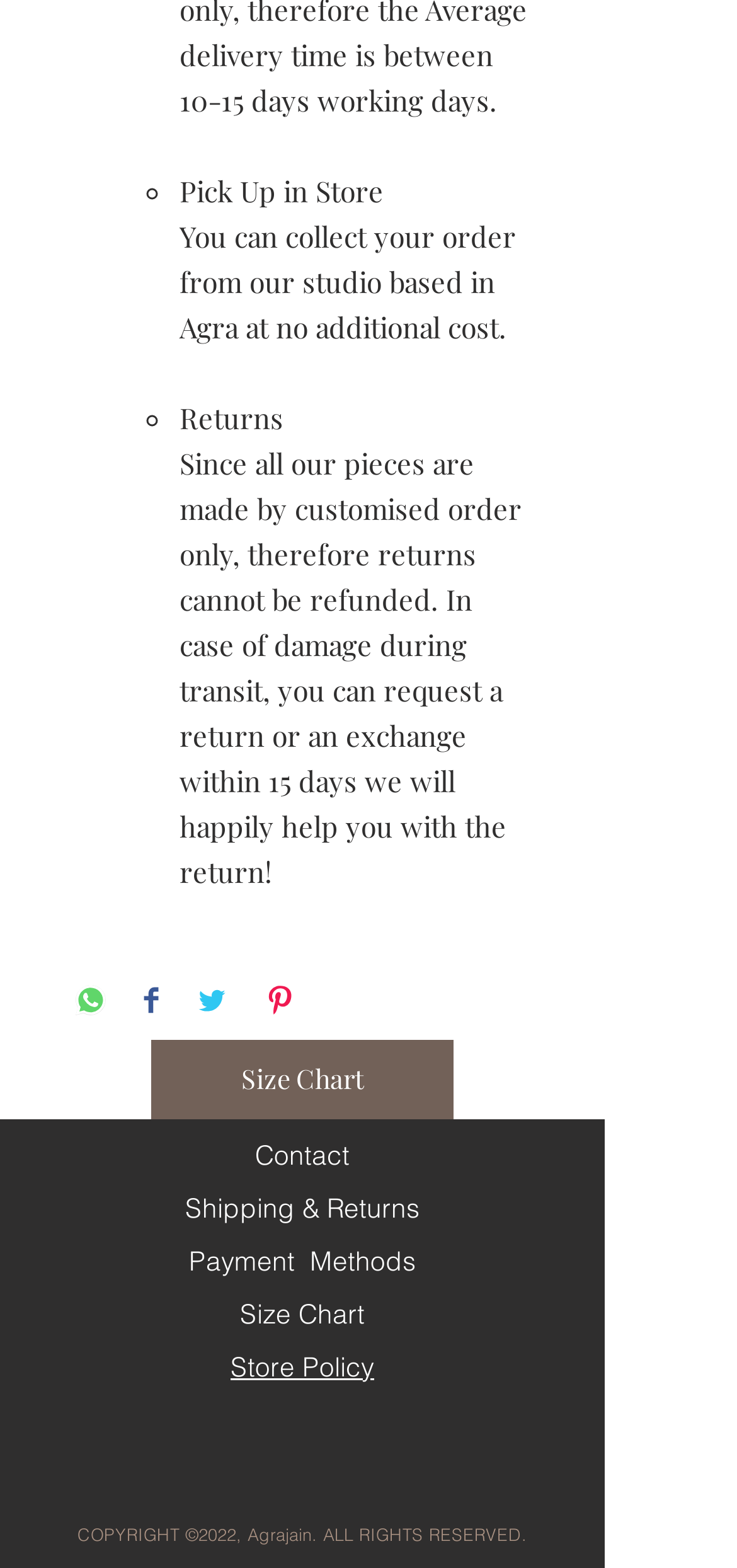Identify the bounding box for the given UI element using the description provided. Coordinates should be in the format (top-left x, top-left y, bottom-right x, bottom-right y) and must be between 0 and 1. Here is the description: Contact

[0.346, 0.725, 0.474, 0.747]